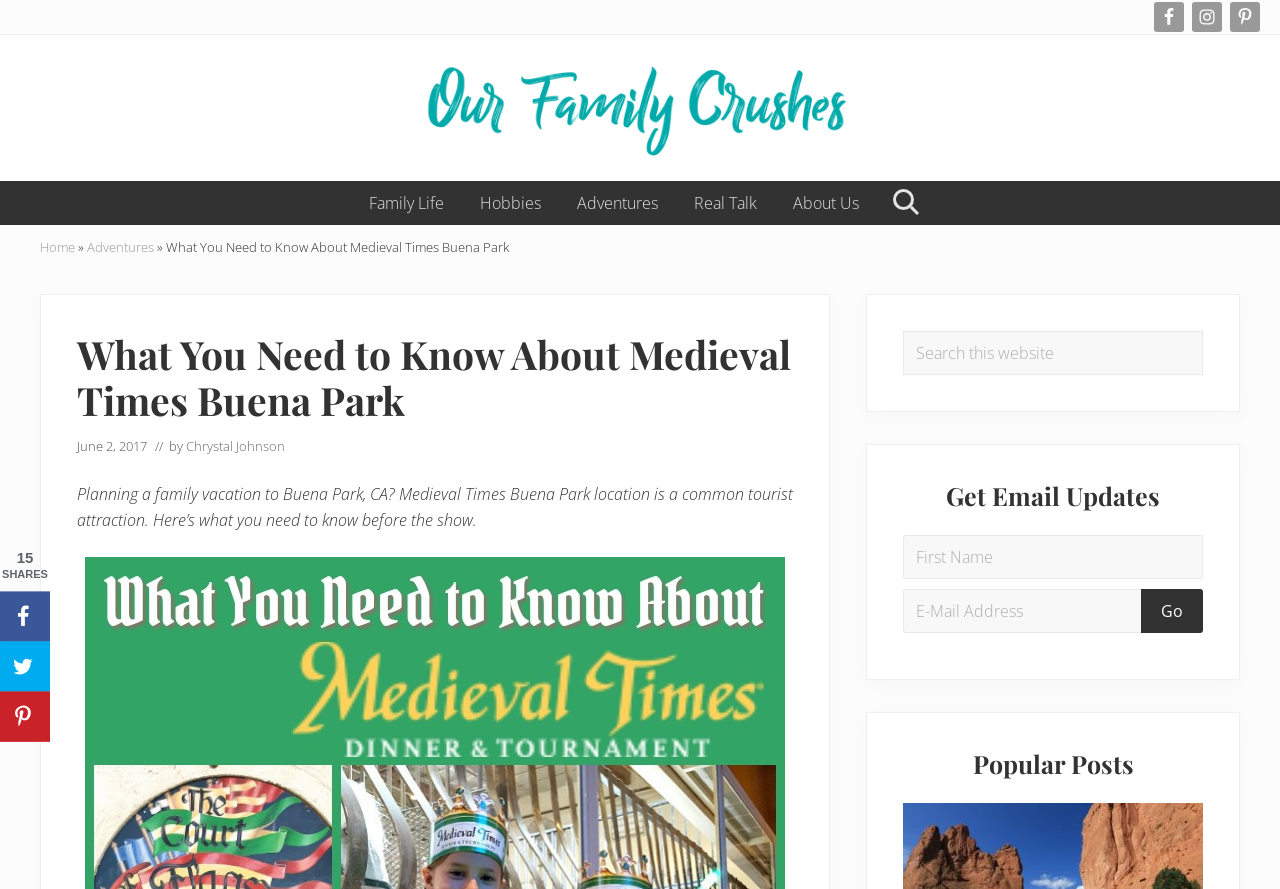Generate a comprehensive description of the webpage.

The webpage is about planning a family vacation to Buena Park, CA, with a focus on Medieval Times Buena Park, a common tourist attraction. At the top of the page, there are three links to skip to primary navigation, main content, and primary sidebar. Below these links, there is a complementary section with a heading "Before Header" and three social media links to Facebook, Instagram, and Pinterest, each with an image.

To the left of the social media links, there is a logo of "Our Family Crushes" with an image and a static text "Living Life on Our Terms". Below the logo, there is a main navigation menu with links to "Family Life", "Hobbies", "Adventures", "Real Talk", and "About Us", as well as a search button.

On the right side of the page, there is a primary sidebar with a heading "Primary Sidebar". Below the heading, there is a search box with a label "Search this website" and a search button. Further down, there is a section to get email updates with input fields for first name and email address, and a "Go" button.

Below the email update section, there is a heading "Popular Posts". On the left side of the page, there is a social sharing sidebar with a static text "15 SHARES" and links to share on Facebook, Twitter, and Pinterest, each with an image.

The main content of the page starts with a heading "What You Need to Know About Medieval Times Buena Park" and a static text "Planning a family vacation to Buena Park, CA? Medieval Times Buena Park location is a common tourist attraction. Here’s what you need to know before the show."